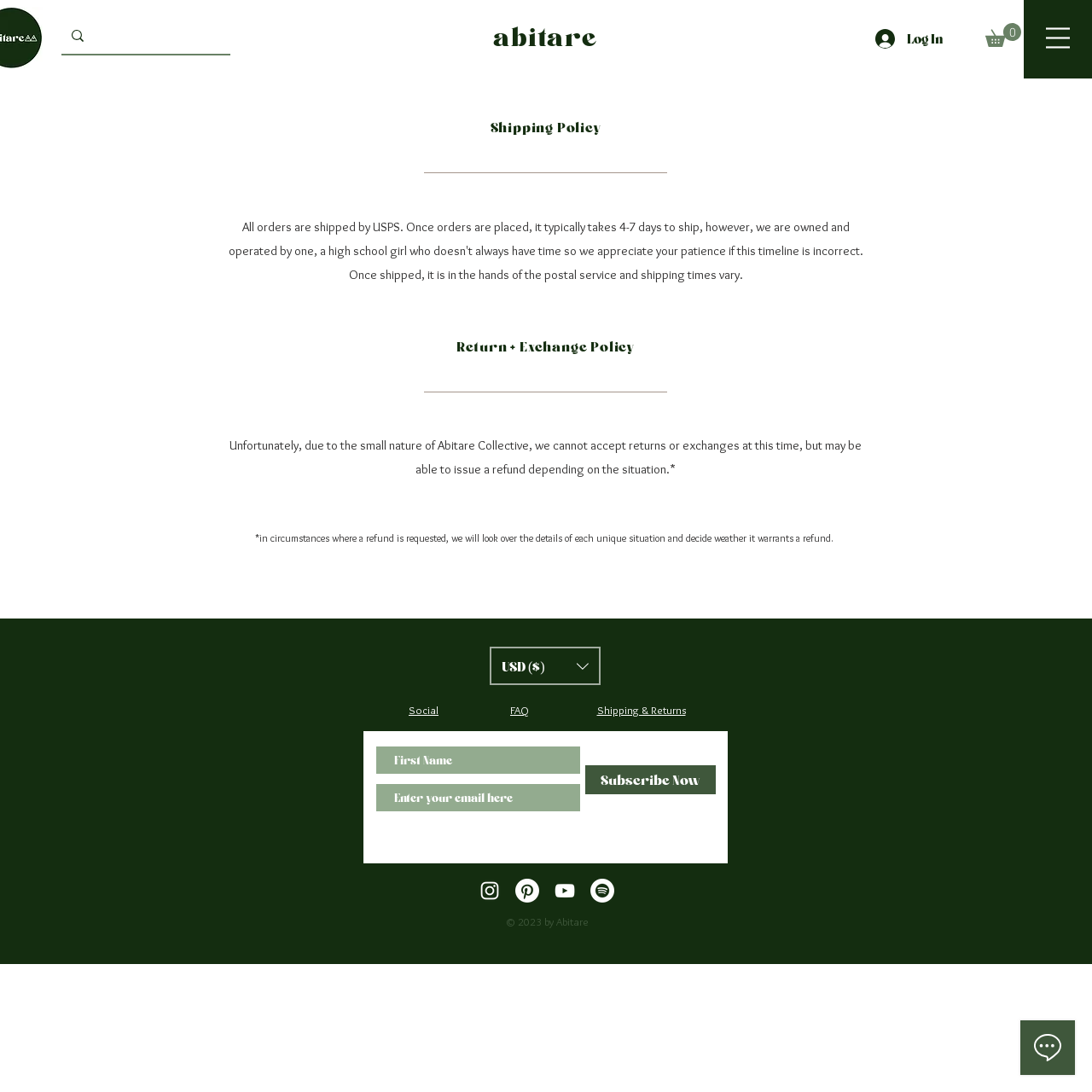Give a comprehensive overview of the webpage, including key elements.

The webpage is about the shipping and returns policy of Abitare Collective. At the top right corner, there is a search bar with a magnifying glass icon, accompanied by a button to log in and a cart icon with 0 items. Below the search bar, there is a main section with two headings: "Shipping Policy" and "Return + Exchange Policy". 

Under the "Return + Exchange Policy" heading, there is a paragraph explaining that Abitare Collective cannot accept returns or exchanges at this time, but may issue a refund depending on the situation. Another paragraph below provides more details on the refund process.

On the bottom left side of the page, there is a section with links to "Social", "FAQ", and "Shipping & Returns". Next to these links, there is a currency converter dropdown menu with an option for USD. Below the links, there is a newsletter subscription section with fields for first name and email, and a "Subscribe Now" button.

At the bottom of the page, there is a social bar with links to Instagram, Pinterest, and Spotify, represented by their respective icons. Finally, there is a copyright notice at the very bottom of the page, stating "© 2023 by Abitare".